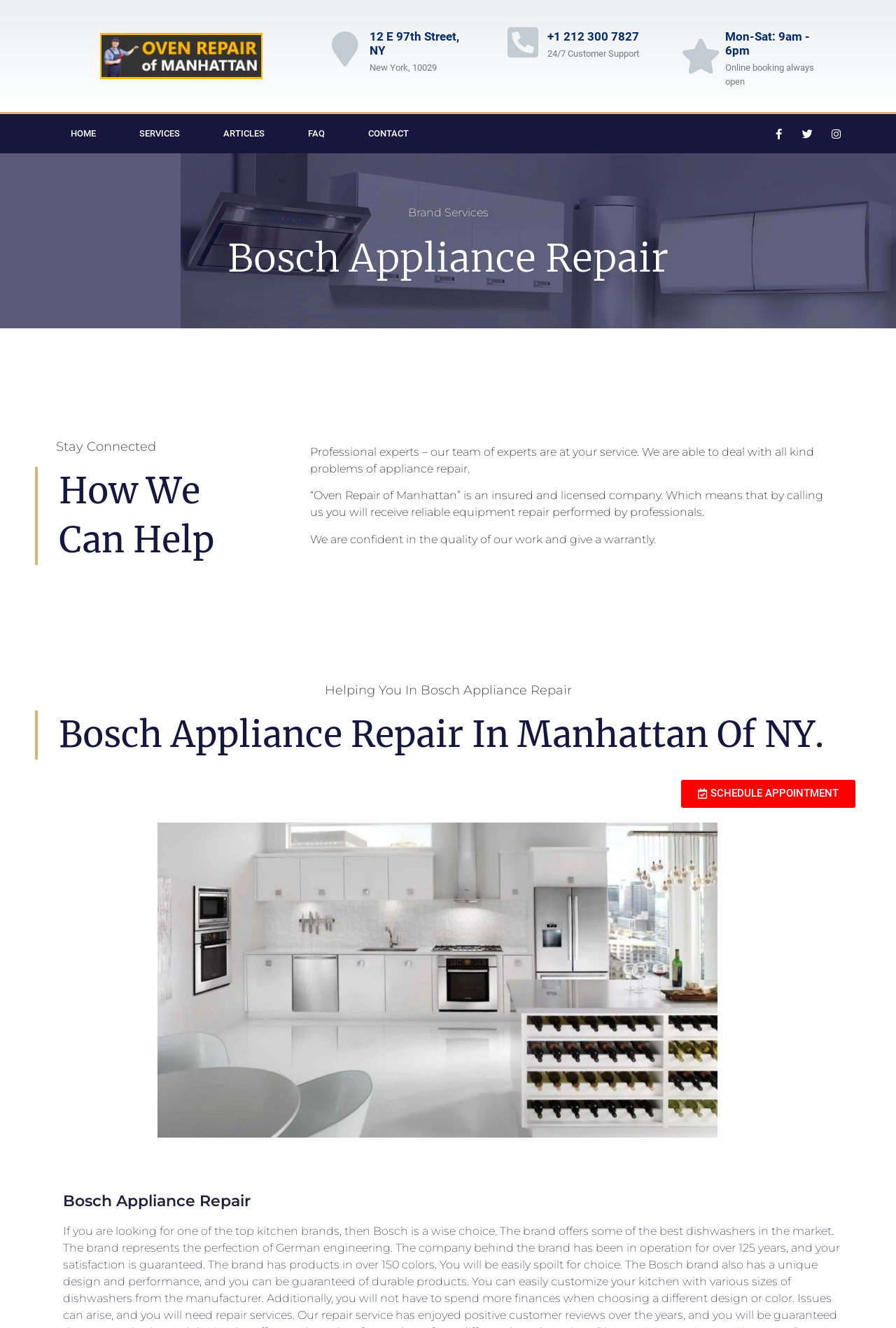Identify the bounding box coordinates of the section to be clicked to complete the task described by the following instruction: "View the Bosch Appliance Repair image". The coordinates should be four float numbers between 0 and 1, formatted as [left, top, right, bottom].

[0.176, 0.619, 0.801, 0.857]